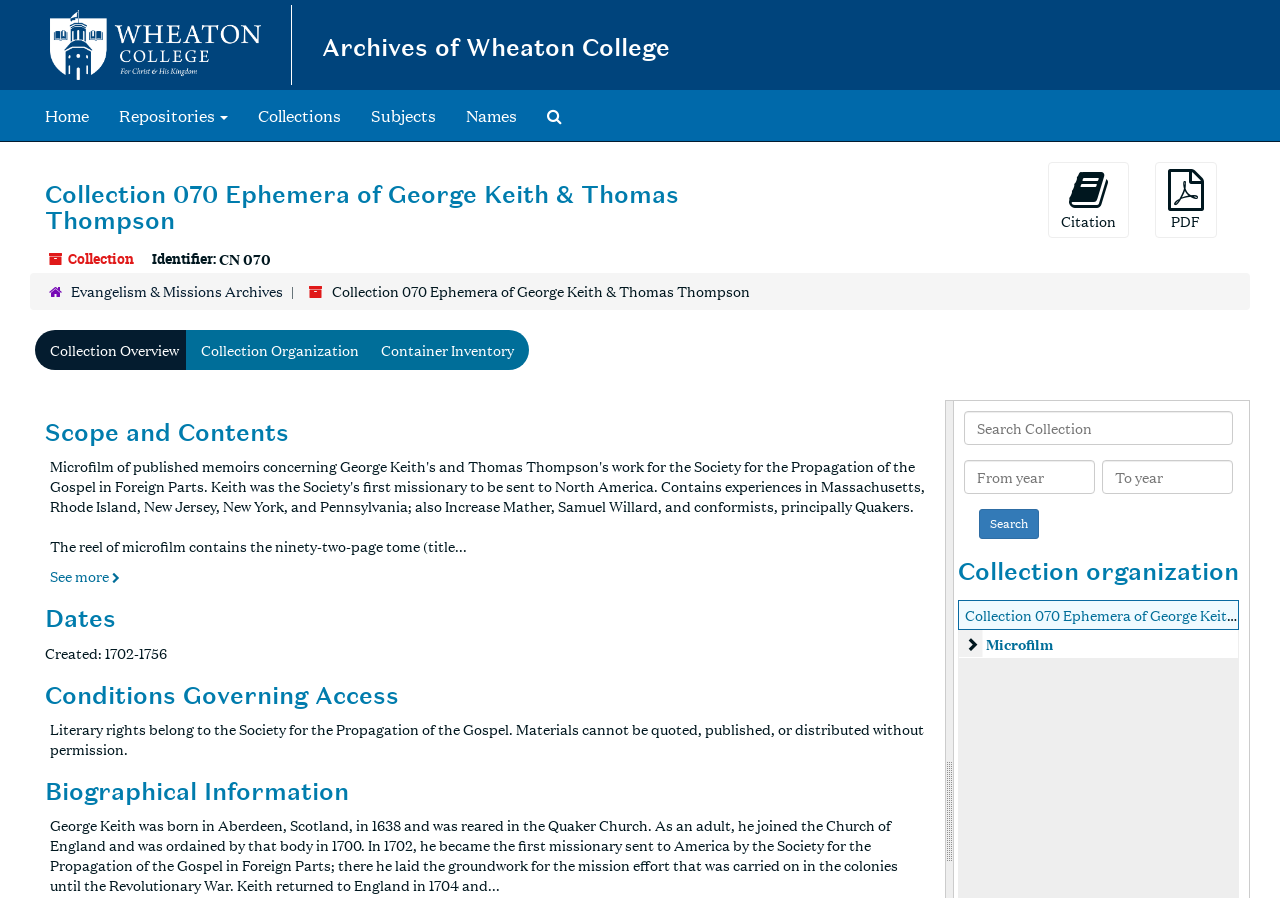Determine the bounding box coordinates of the clickable region to carry out the instruction: "Go to Archives of Wheaton College homepage".

[0.252, 0.036, 0.524, 0.07]